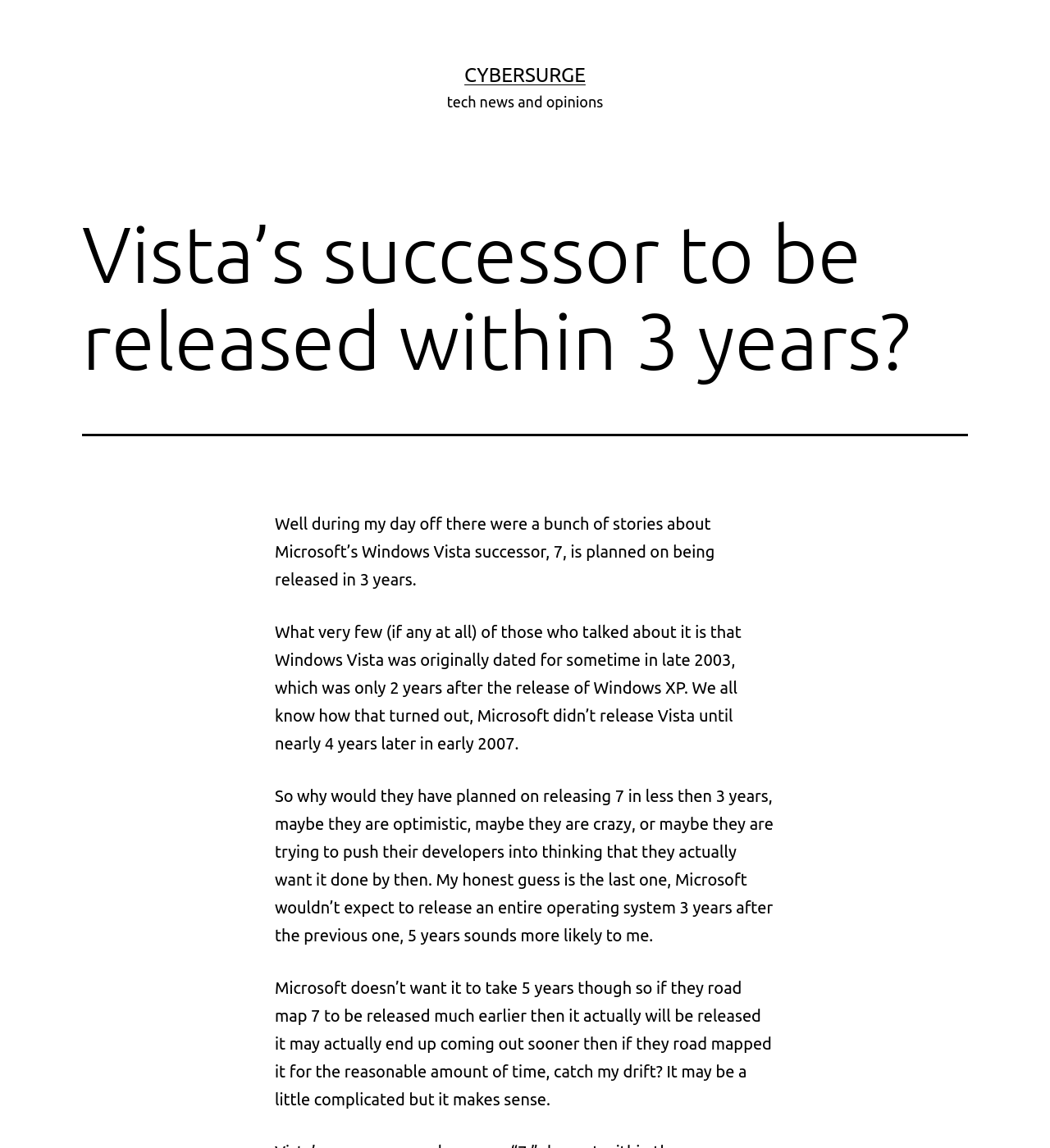Locate the UI element described by CyberSurge and provide its bounding box coordinates. Use the format (top-left x, top-left y, bottom-right x, bottom-right y) with all values as floating point numbers between 0 and 1.

[0.442, 0.056, 0.558, 0.075]